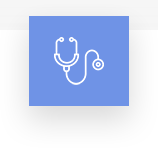Provide a comprehensive description of the image.

The image features a simple yet effective graphic representation of a stethoscope, set against a calming blue background. This imagery is commonly associated with health and medical services, suggesting a focus on professional healthcare and check-up procedures. Positioned within a context related to various health services, this stethoscope icon underlines the theme of health monitoring and diagnostics, playing a vital role in both routine check-ups and specialized medical evaluations. The visual design is clean and modern, which helps convey the importance of health care in a straightforward manner.